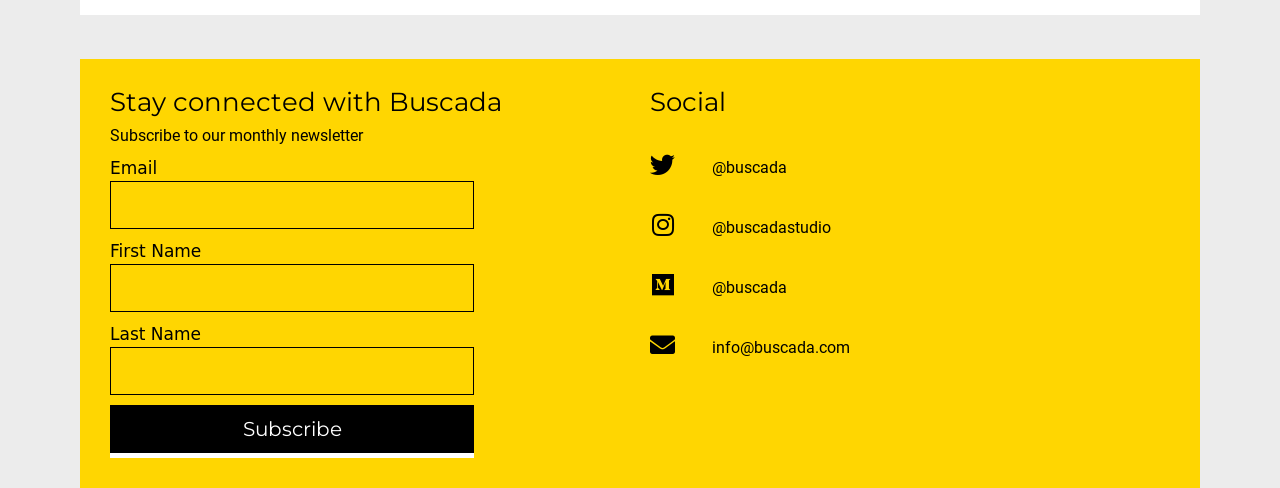Reply to the question with a single word or phrase:
What is the purpose of the text boxes?

To input email and names